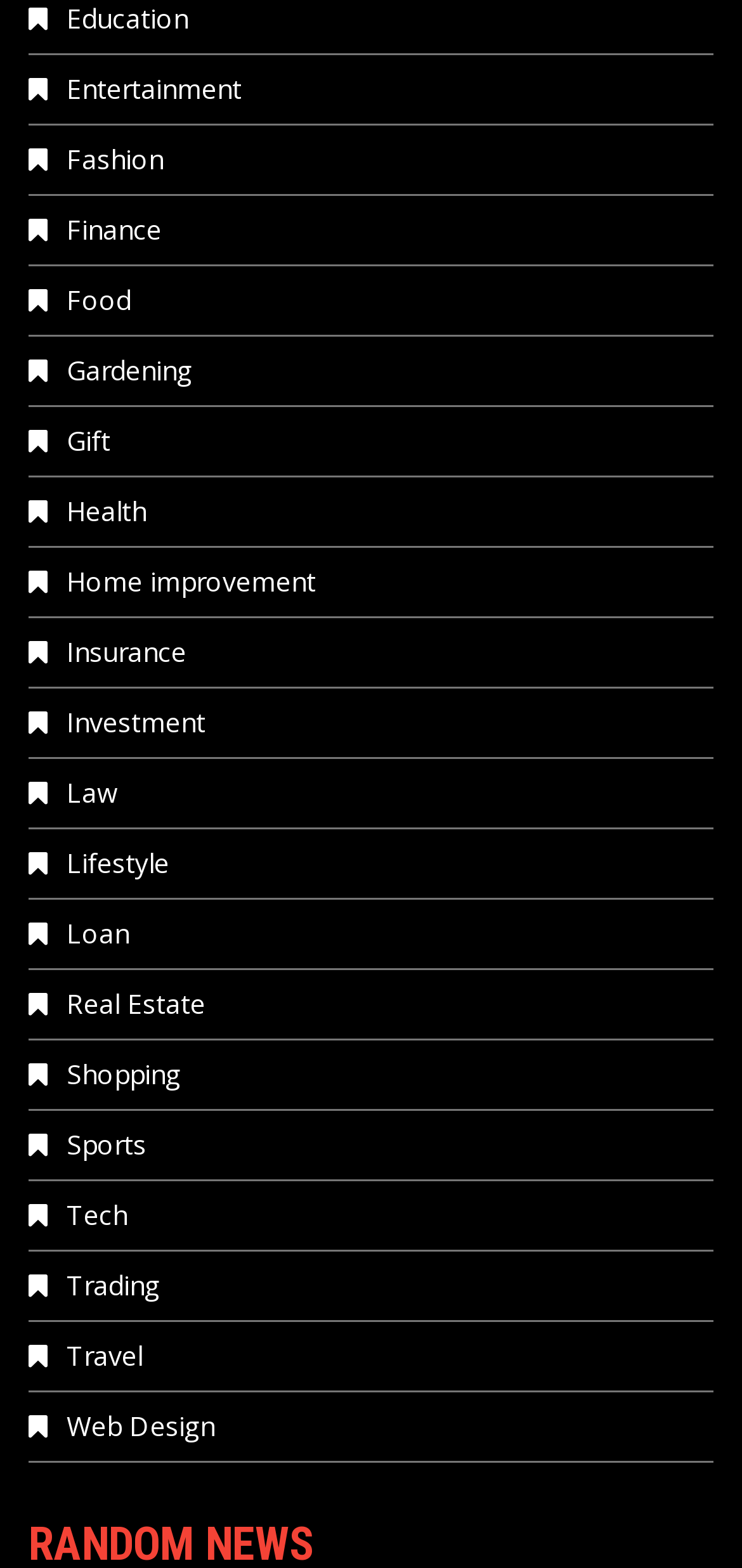Locate the bounding box coordinates of the segment that needs to be clicked to meet this instruction: "Explore Fashion".

[0.038, 0.09, 0.221, 0.113]